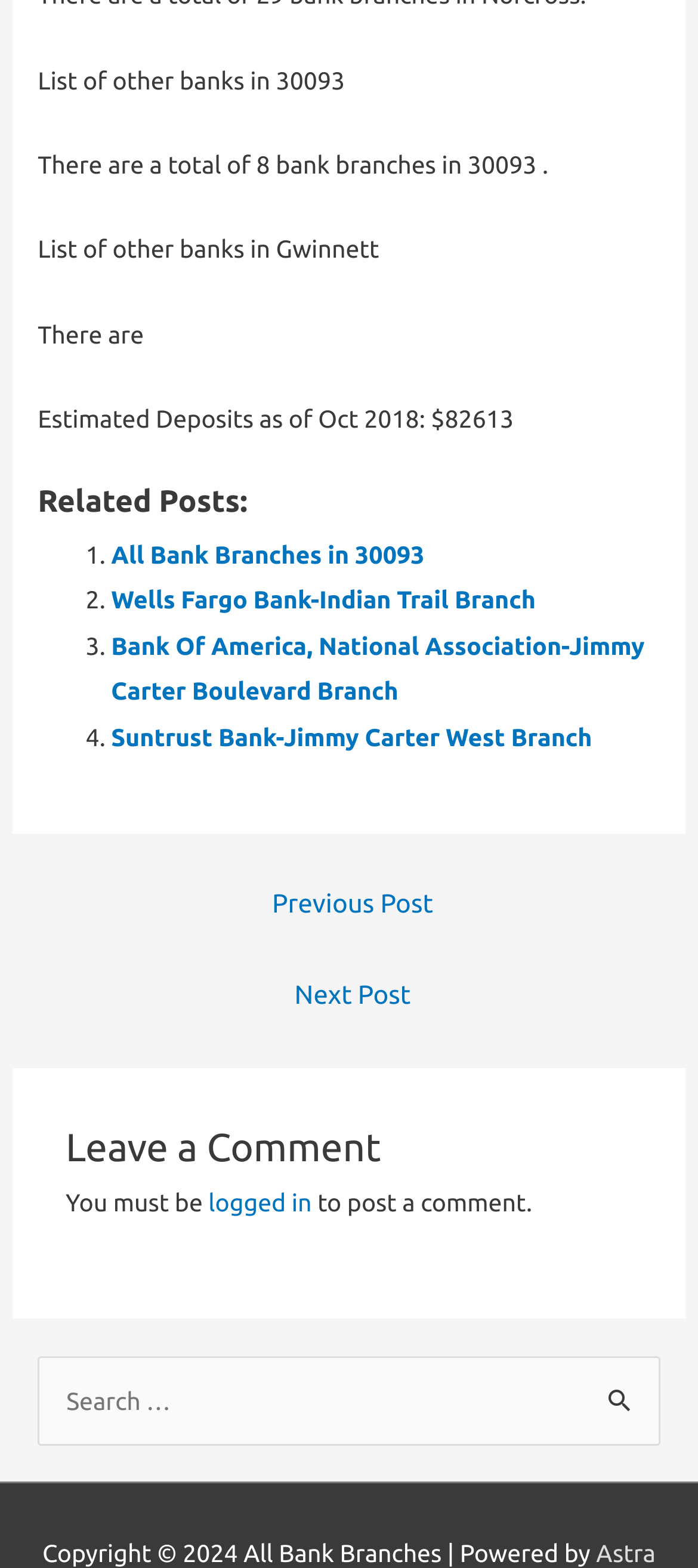What is the estimated deposits as of Oct 2018?
Using the visual information, answer the question in a single word or phrase.

$82613